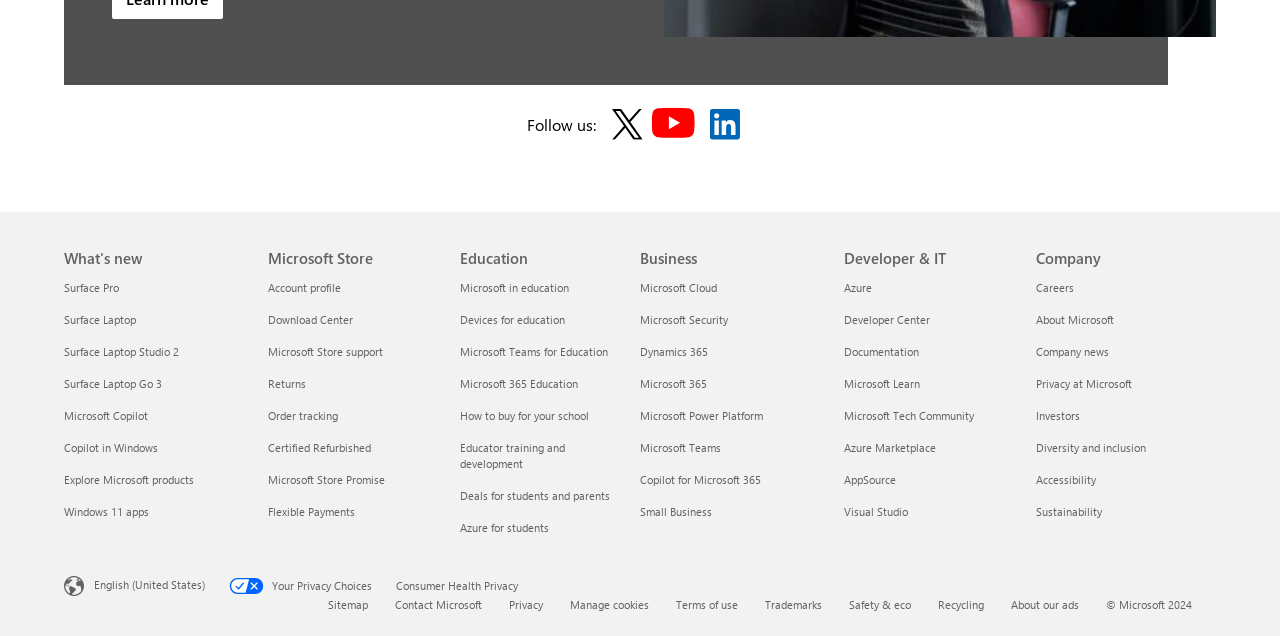Pinpoint the bounding box coordinates of the element to be clicked to execute the instruction: "Access Microsoft Store".

[0.209, 0.333, 0.341, 0.427]